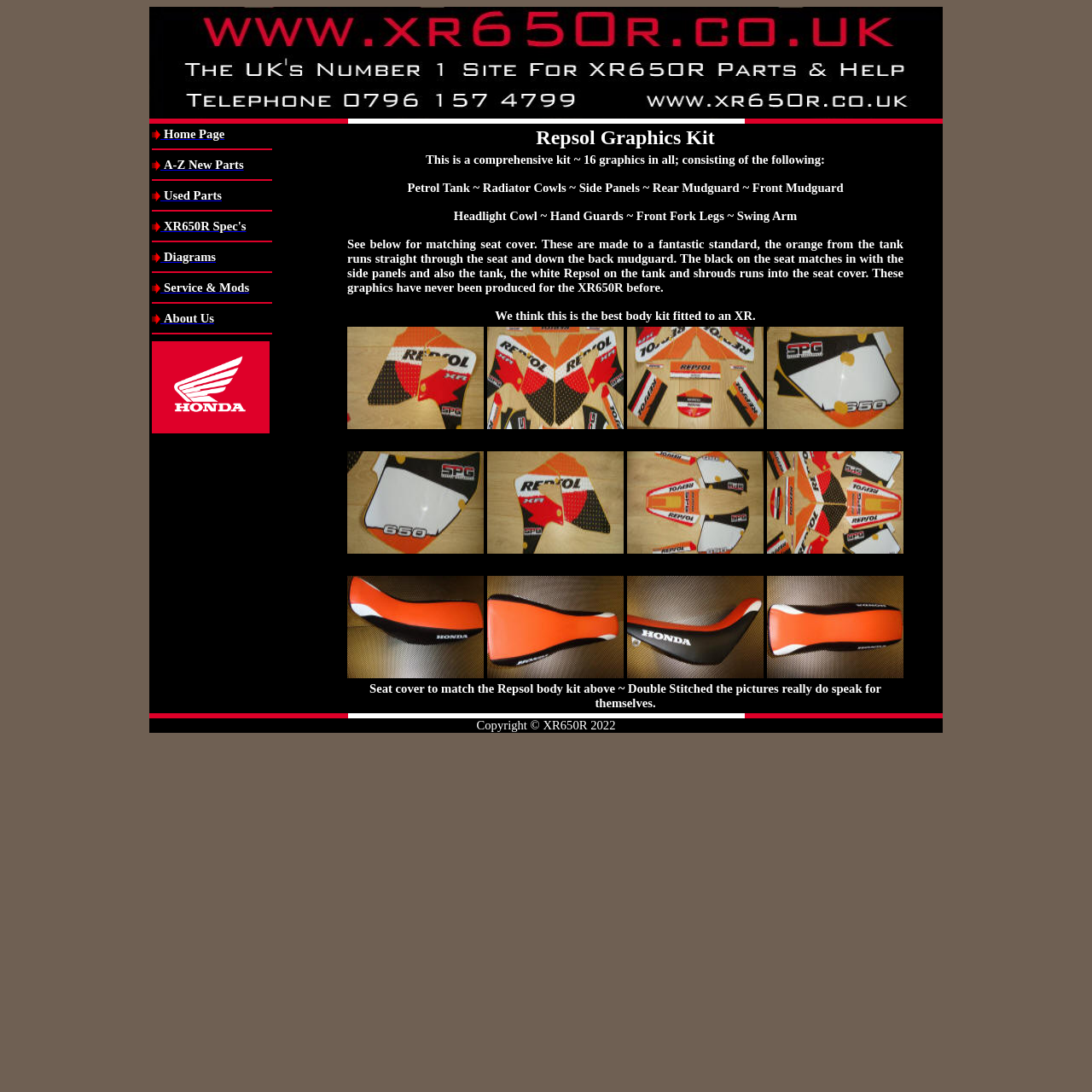Answer succinctly with a single word or phrase:
What is the color scheme of the Repsol Graphics Kit?

Orange, black, and white